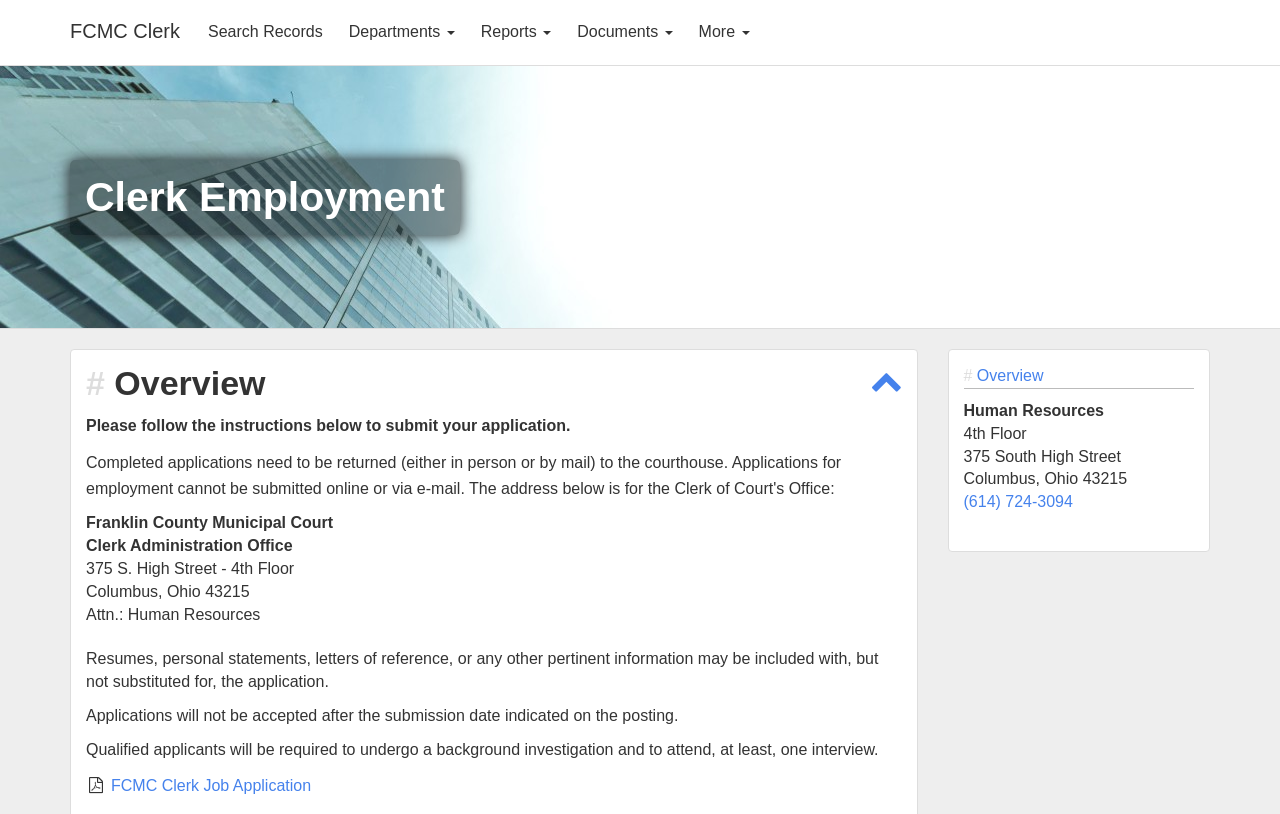Please identify the bounding box coordinates of the element's region that I should click in order to complete the following instruction: "Click on FCMC Clerk link". The bounding box coordinates consist of four float numbers between 0 and 1, i.e., [left, top, right, bottom].

[0.043, 0.0, 0.152, 0.08]